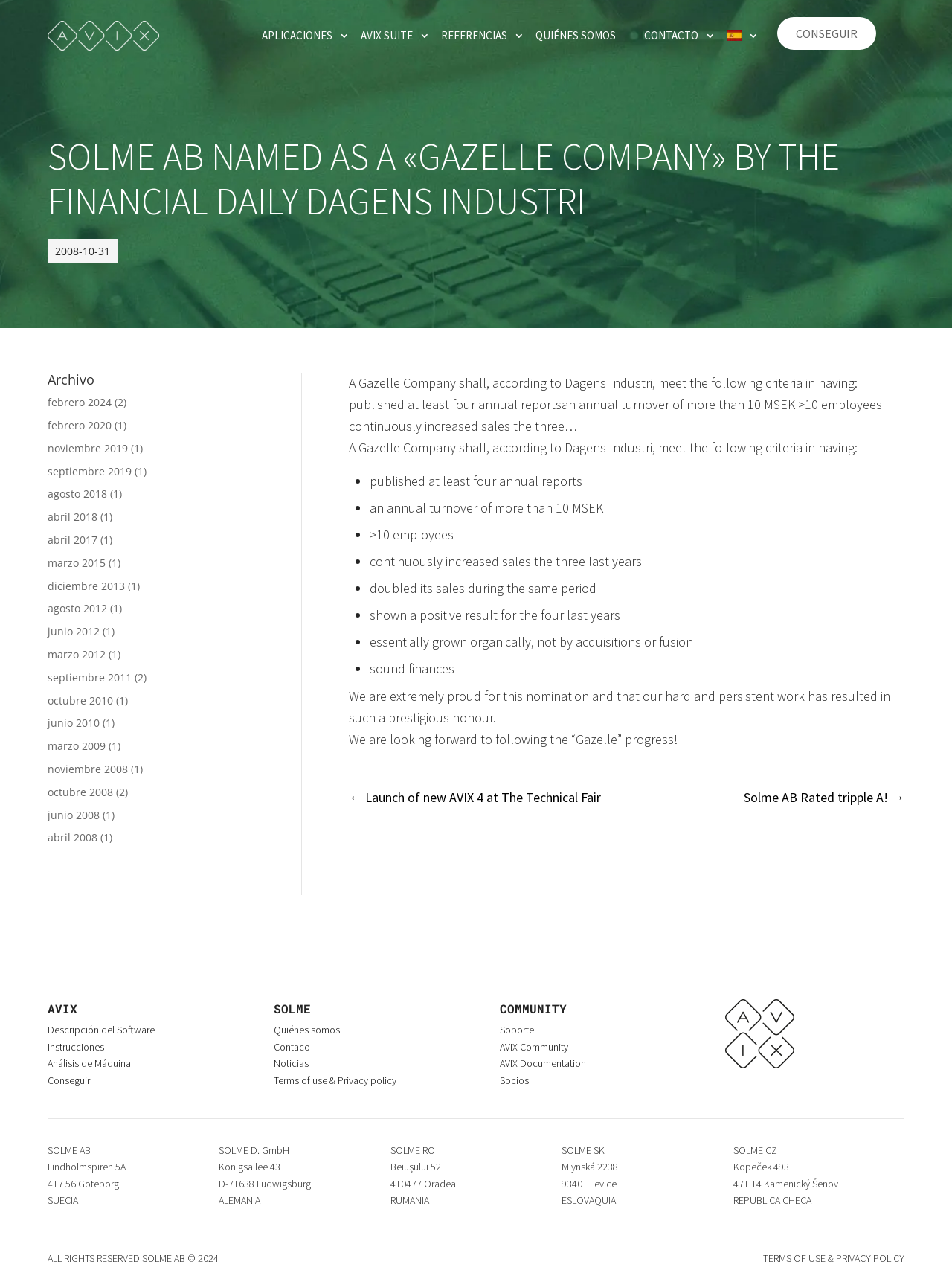Determine the bounding box coordinates of the clickable element necessary to fulfill the instruction: "Go to 'Quiénes somos'". Provide the coordinates as four float numbers within the 0 to 1 range, i.e., [left, top, right, bottom].

[0.556, 0.0, 0.653, 0.056]